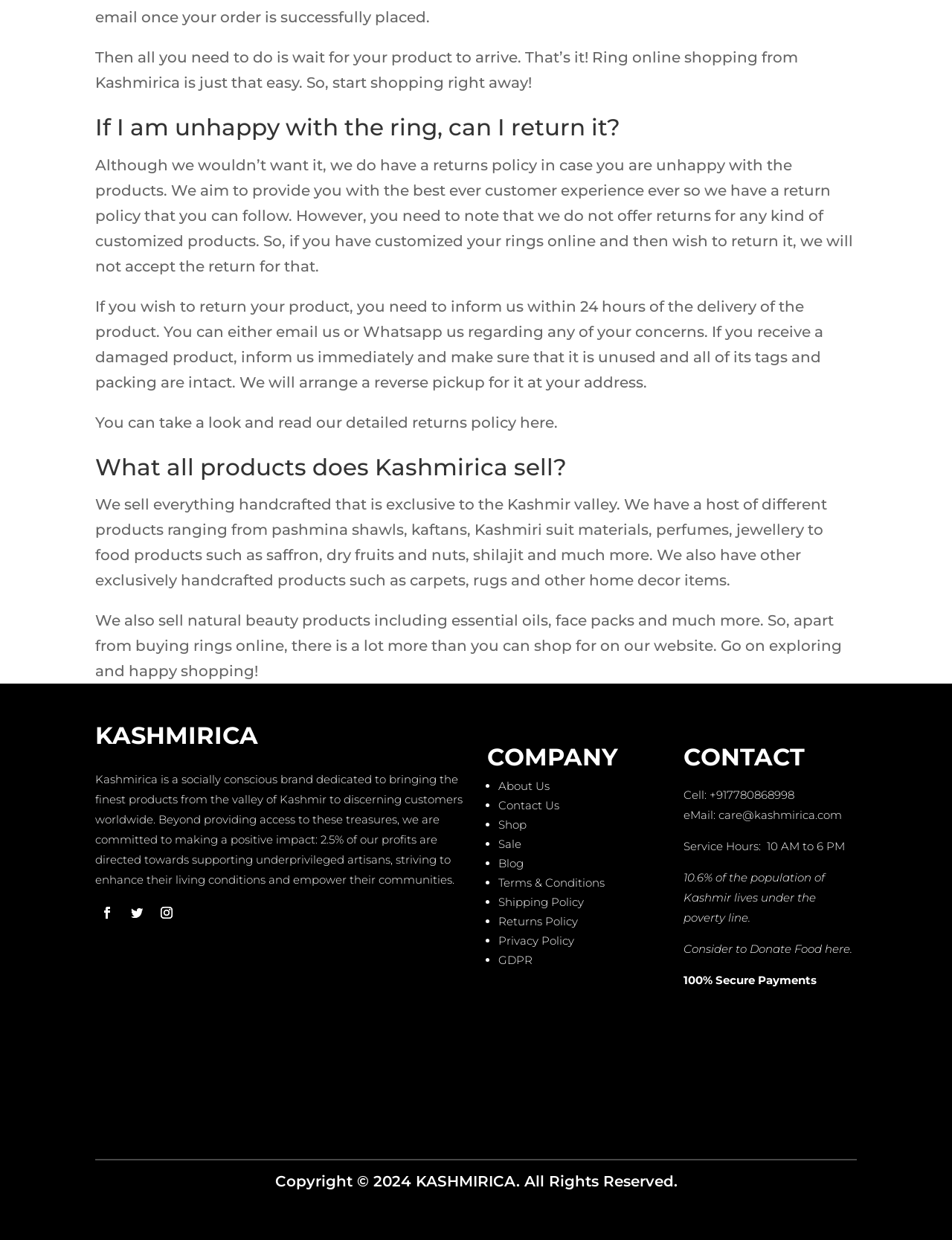Can you give a detailed response to the following question using the information from the image? How much of the profits go towards supporting underprivileged artisans?

According to the webpage, Kashmirica is a socially conscious brand that directs 2.5% of its profits towards supporting underprivileged artisans, striving to enhance their living conditions and empower their communities.